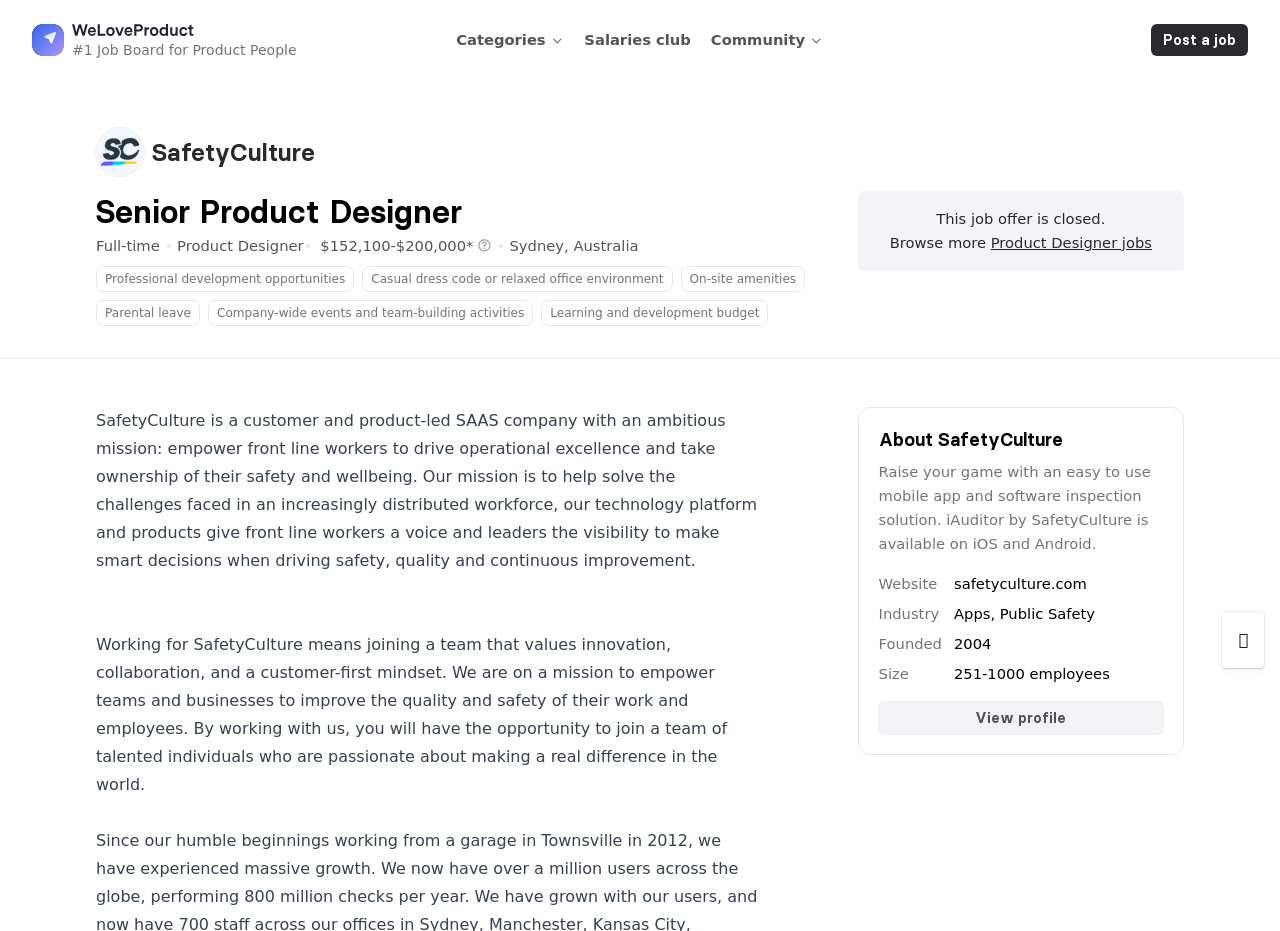Refer to the screenshot and answer the following question in detail:
What is the company name of the job posting?

I determined the company name by looking at the link element with the text 'SafetyCulture logo SafetyCulture' which is located at the top of the webpage, indicating that it is the company name of the job posting.